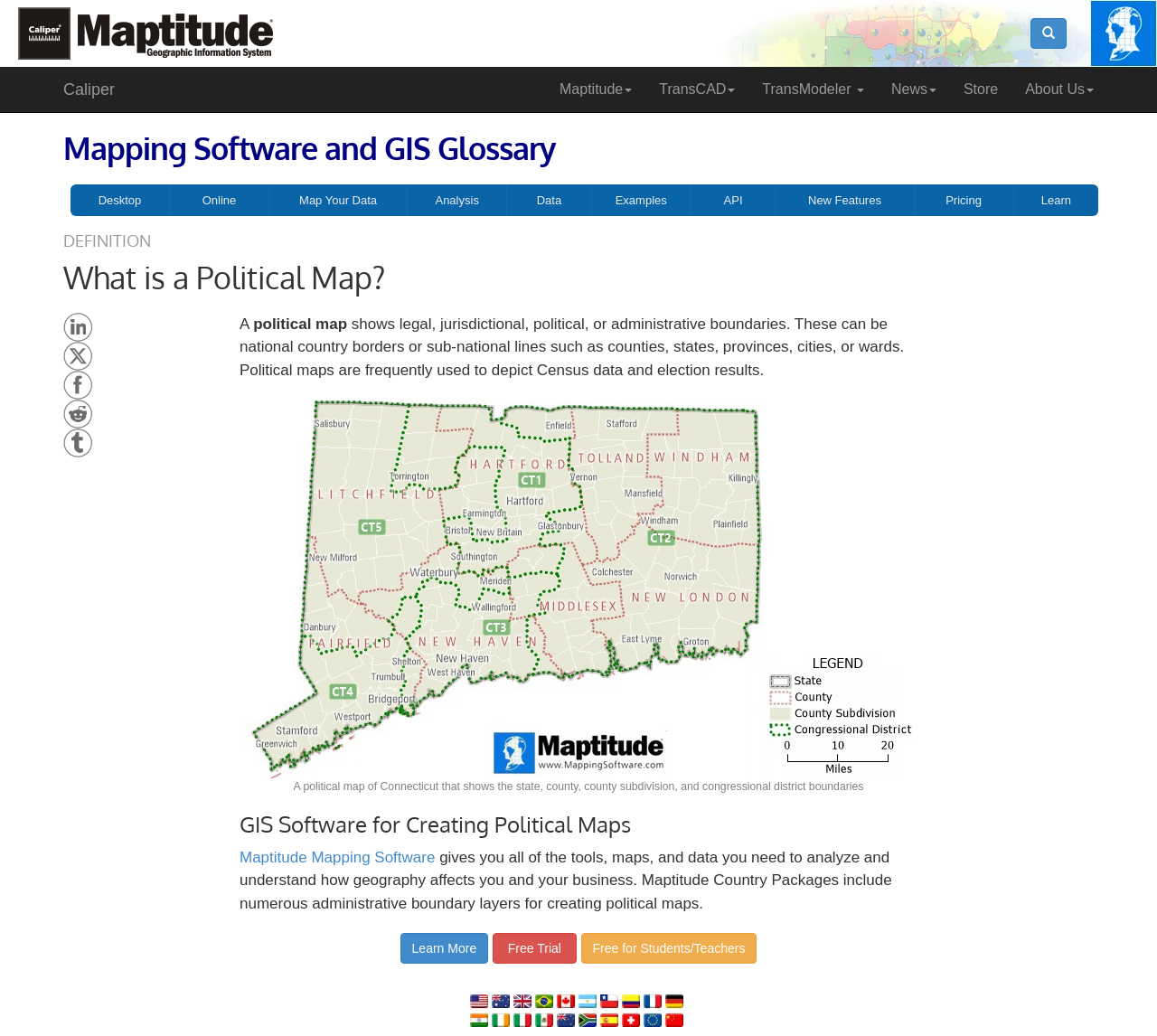Identify the bounding box of the HTML element described as: "Tech".

None